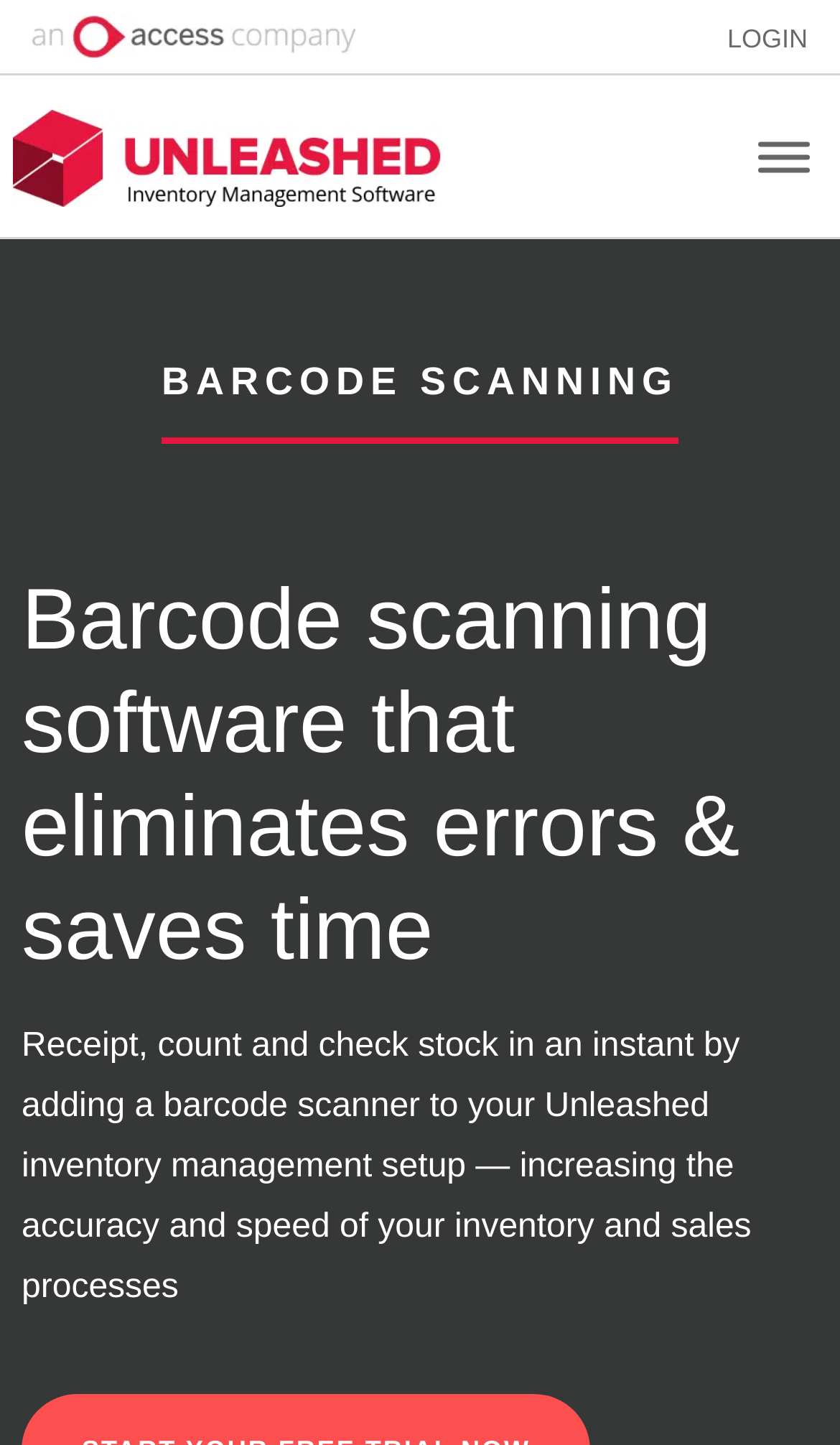Please find the main title text of this webpage.

Barcode scanning software that eliminates errors & saves time